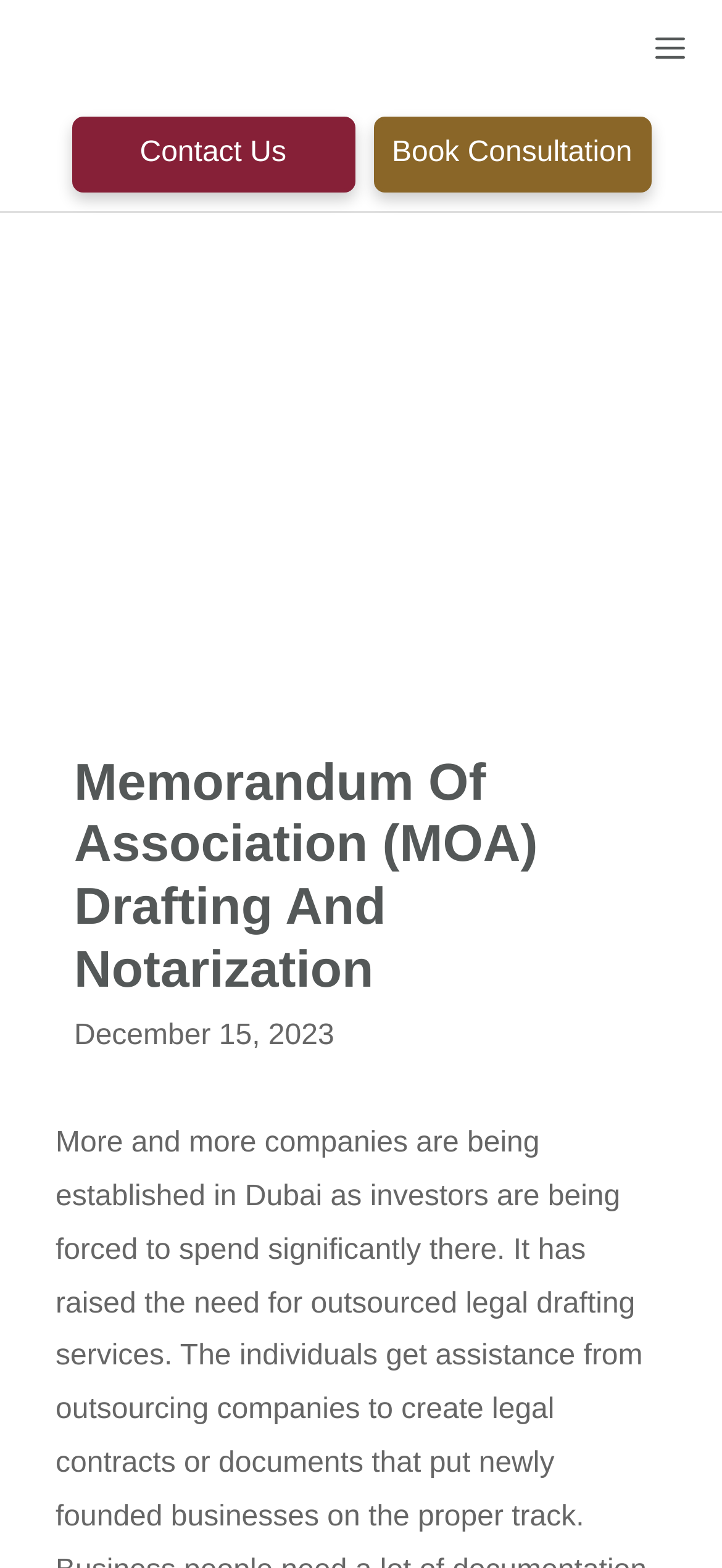What is the purpose of the 'Book Consultation' link?
Give a one-word or short phrase answer based on the image.

To book a consultation